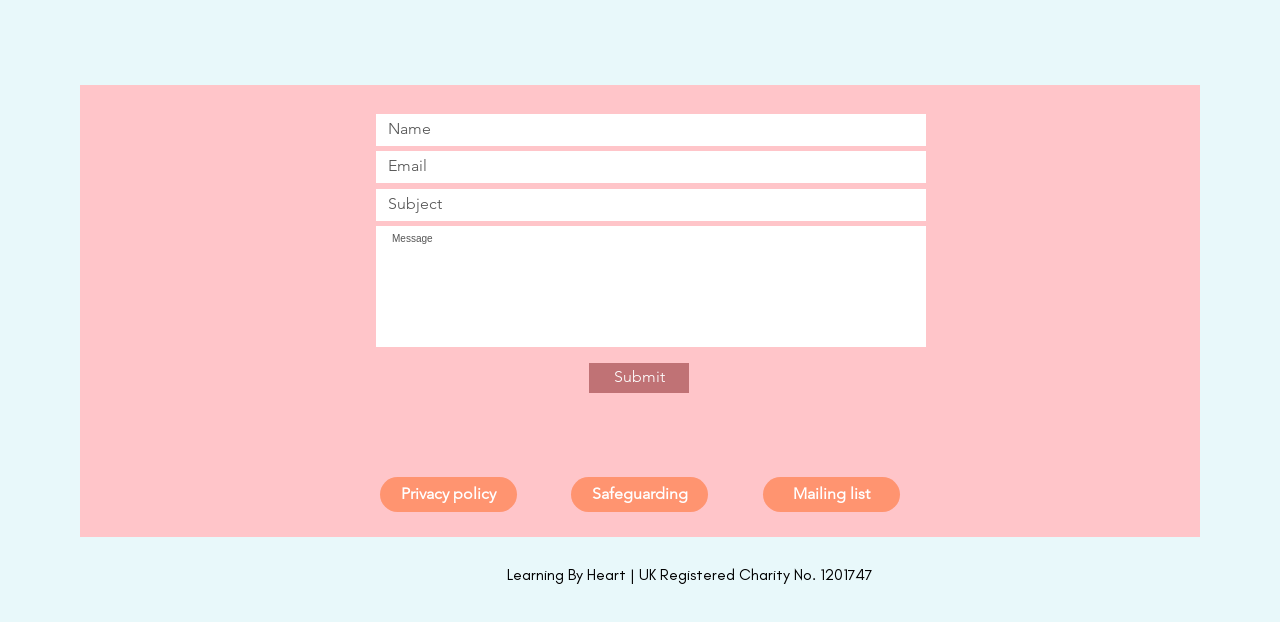Please find and report the bounding box coordinates of the element to click in order to perform the following action: "Enter the email address". The coordinates should be expressed as four float numbers between 0 and 1, in the format [left, top, right, bottom].

[0.294, 0.242, 0.723, 0.294]